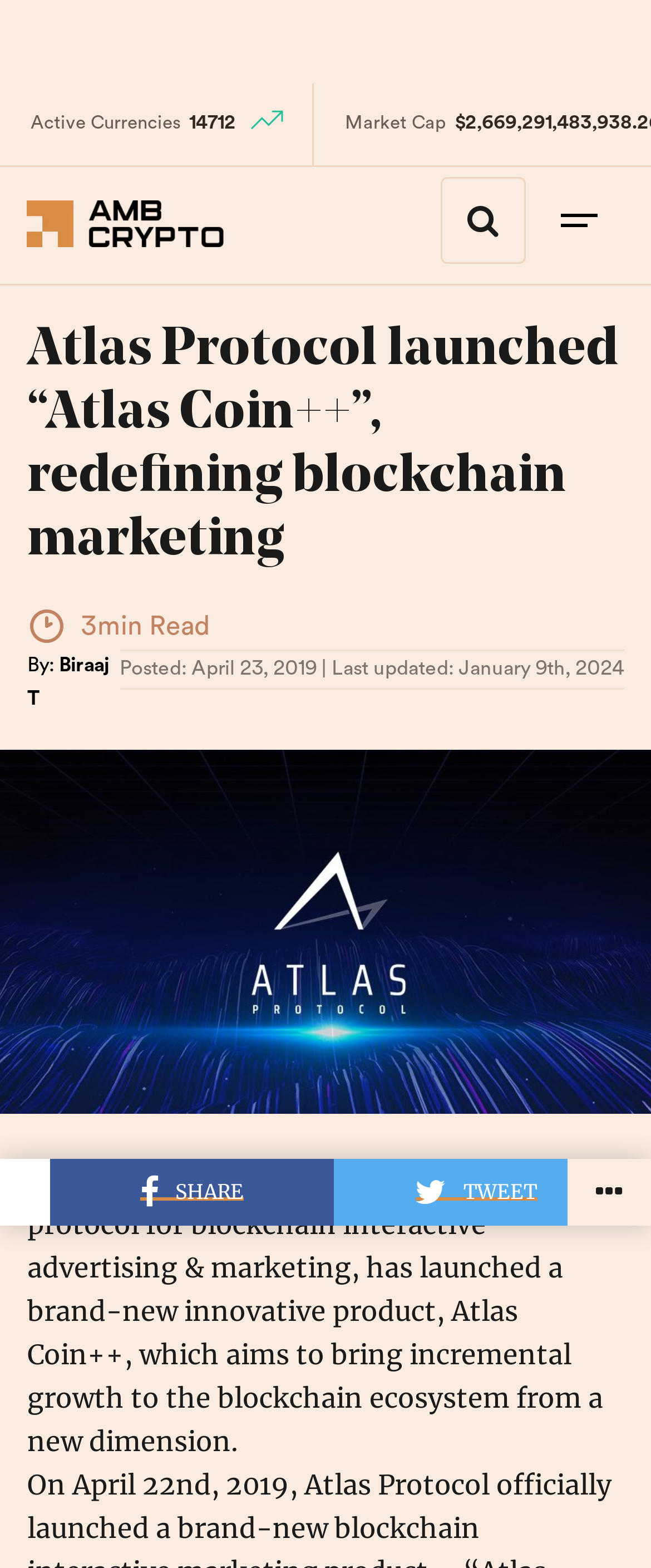Please find the main title text of this webpage.

Atlas Protocol launched “Atlas Coin++”, redefining blockchain marketing